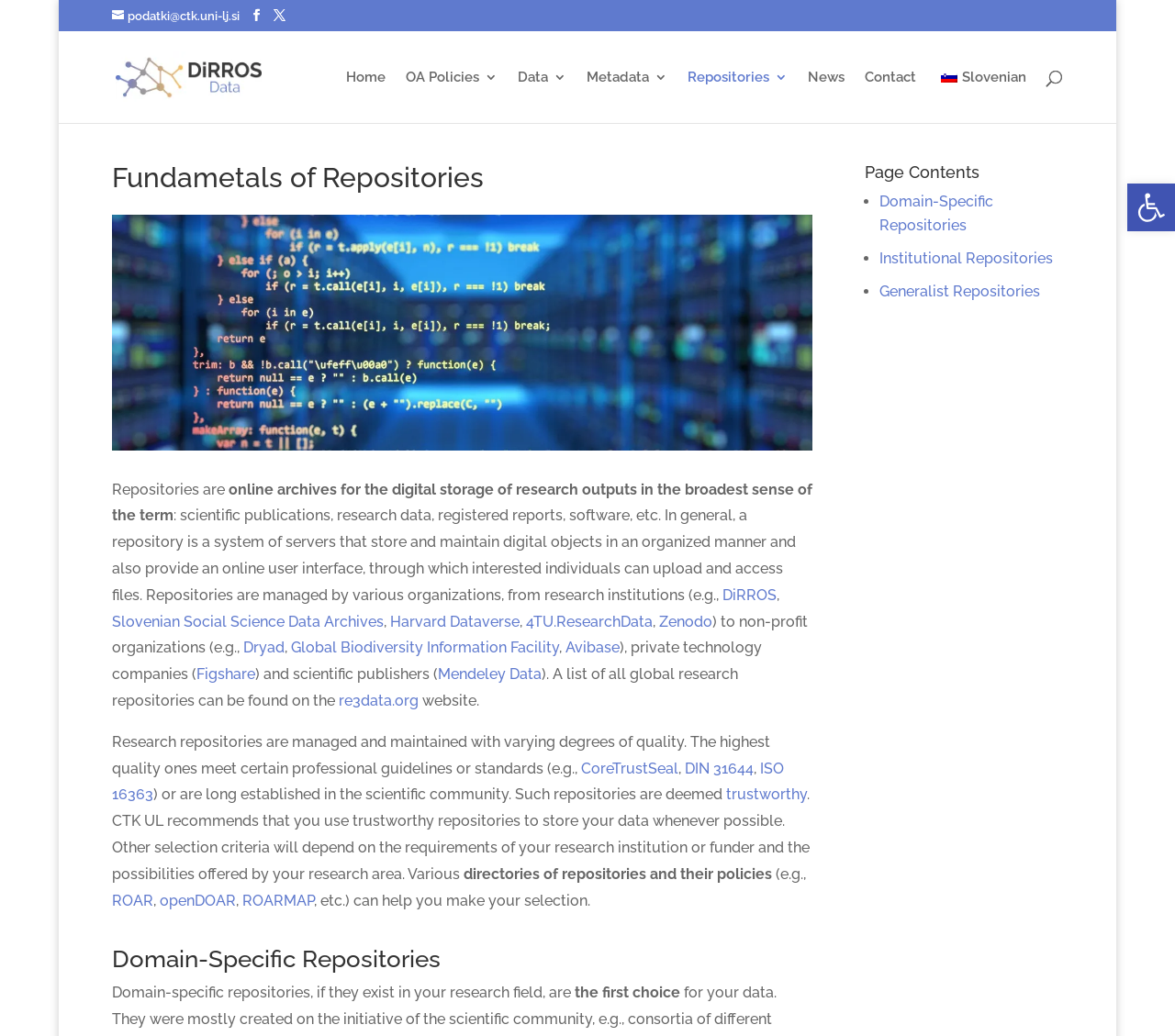Convey a detailed summary of the webpage, mentioning all key elements.

This webpage is about repositories, specifically digital infrastructure for storing research data. At the top, there is a toolbar with an "Open toolbar" button and an image. Below the toolbar, there are several links, including "podatki@ctk.uni-lj.si", "DiRROS Data", "Home", "News", "Contact", and a language selection option with a Slovenian flag.

The main content of the page is divided into sections. The first section, "Fundamentals of Repositories", has a heading and an image. Below the image, there is a block of text that explains what repositories are, including their purpose and types. The text also mentions that repositories are managed by various organizations, including research institutions, non-profit organizations, and private companies.

The next section appears to be a list of examples of repositories, including DiRROS, Slovenian Social Science Data Archives, Harvard Dataverse, and others. Each example is a link.

The following section discusses the quality of repositories, mentioning that some meet professional guidelines or standards, such as CoreTrustSeal, DIN 31644, and ISO 16363. The text advises using trustworthy repositories whenever possible.

The next section talks about directories of repositories and their policies, mentioning ROAR, openDOAR, and ROARMAP as examples. These directories can help researchers select a repository.

The final section is about domain-specific repositories, which are recommended as the first choice if they exist in a researcher's field.

On the right side of the page, there is a table of contents with links to different sections of the page, including "Domain-Specific Repositories", "Institutional Repositories", and "Generalist Repositories".